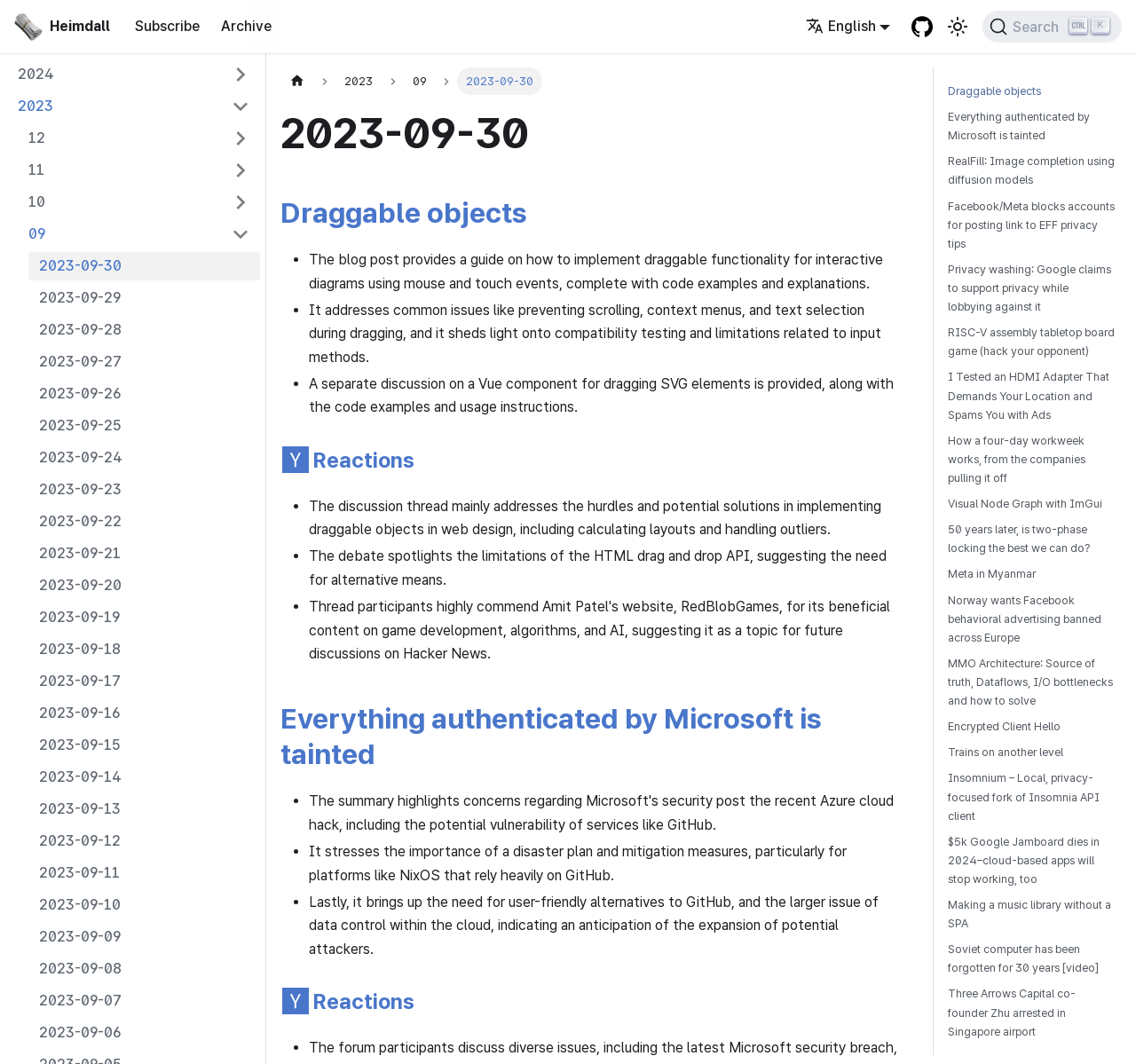Produce an elaborate caption capturing the essence of the webpage.

This webpage appears to be a blog post or article about draggable objects, with a focus on implementing interactive diagrams using mouse and touch events. The page has a navigation menu at the top, featuring links to the Heimdall logo, Subscribe, Archive, GitHub repository, and a button to switch between dark and light mode. There is also a search button on the top right corner.

Below the navigation menu, there is a breadcrumbs section that displays the current page's location, with links to the Home page and the current date, 2023-09-30.

The main content of the page is divided into sections, each with a heading and a list of bullet points. The first section is about the blog post itself, which provides a guide on how to implement draggable functionality for interactive diagrams. The bullet points summarize the content of the post, including code examples and explanations, common issues, and compatibility testing.

The next section is about reactions to the post, with links to the discussion thread and a list of bullet points summarizing the main points of the discussion. The discussion revolves around the challenges of implementing draggable objects in web design and the limitations of the HTML drag and drop API.

The page also features other sections, including one about the importance of having a disaster plan and mitigation measures, particularly for platforms that rely heavily on GitHub. Another section discusses the need for user-friendly alternatives to GitHub and the larger issue of data control within the cloud.

Throughout the page, there are links to other related articles or discussions, as well as images and icons used to illustrate the content.